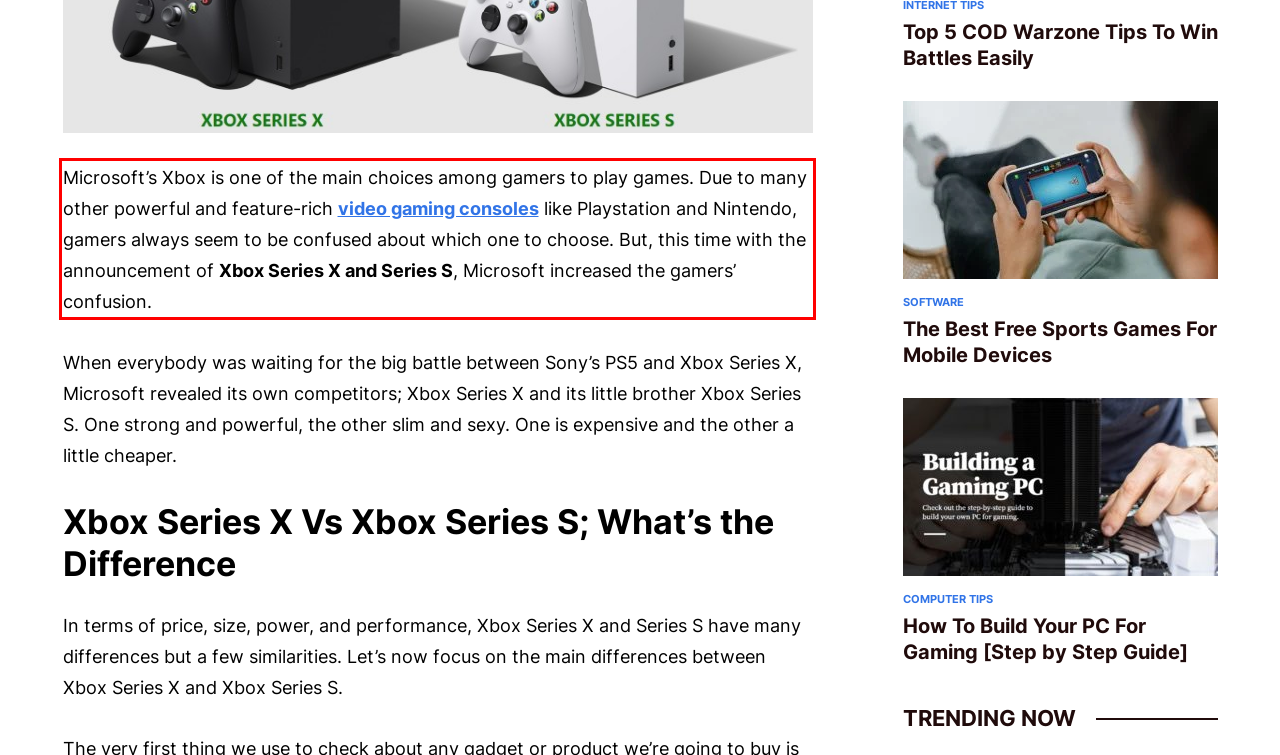Given a screenshot of a webpage containing a red rectangle bounding box, extract and provide the text content found within the red bounding box.

Microsoft’s Xbox is one of the main choices among gamers to play games. Due to many other powerful and feature-rich video gaming consoles like Playstation and Nintendo, gamers always seem to be confused about which one to choose. But, this time with the announcement of Xbox Series X and Series S, Microsoft increased the gamers’ confusion.